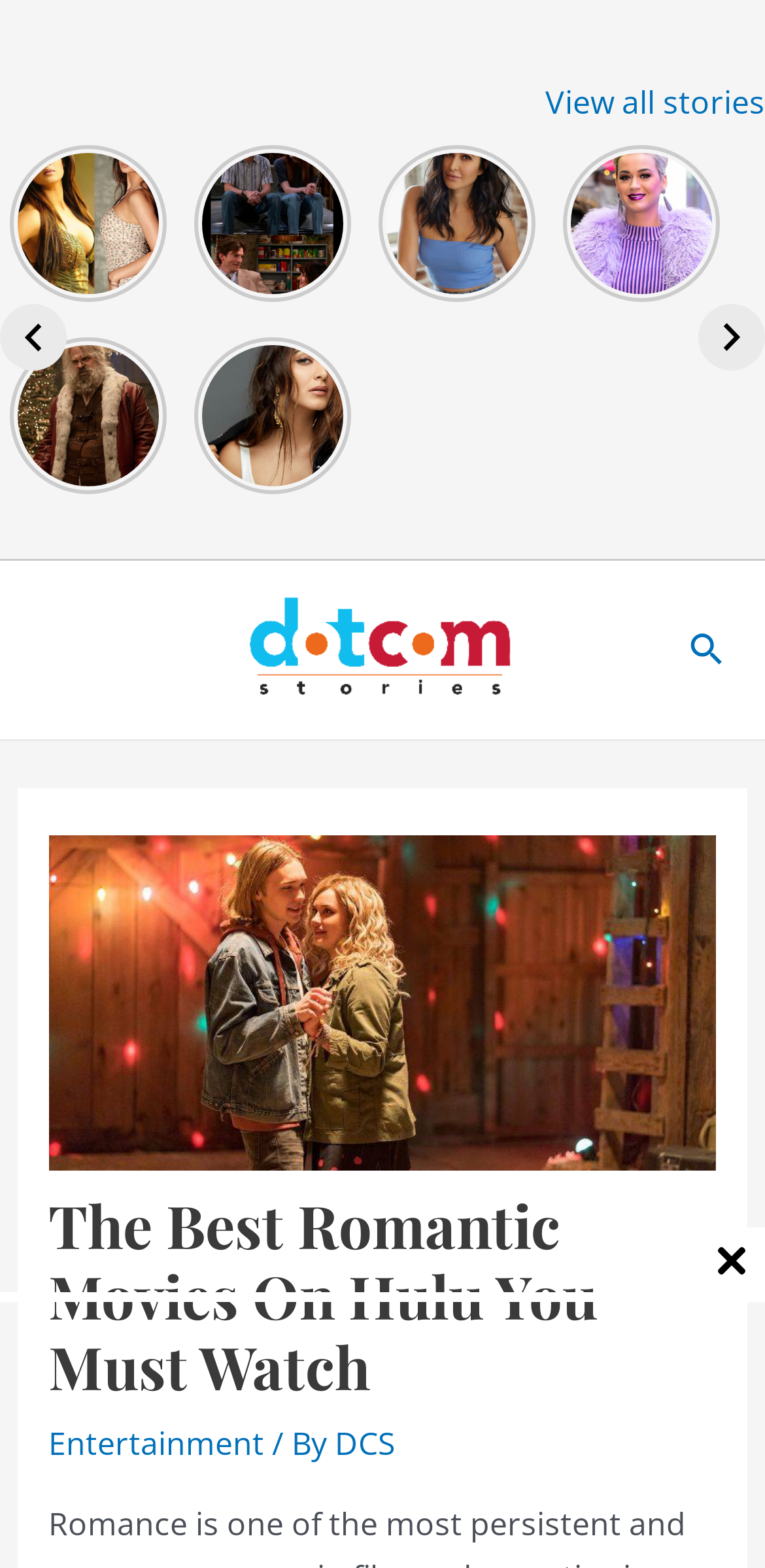Provide the bounding box coordinates of the HTML element described as: "aria-label="Search..." name="q" placeholder="Search..."". The bounding box coordinates should be four float numbers between 0 and 1, i.e., [left, top, right, bottom].

None